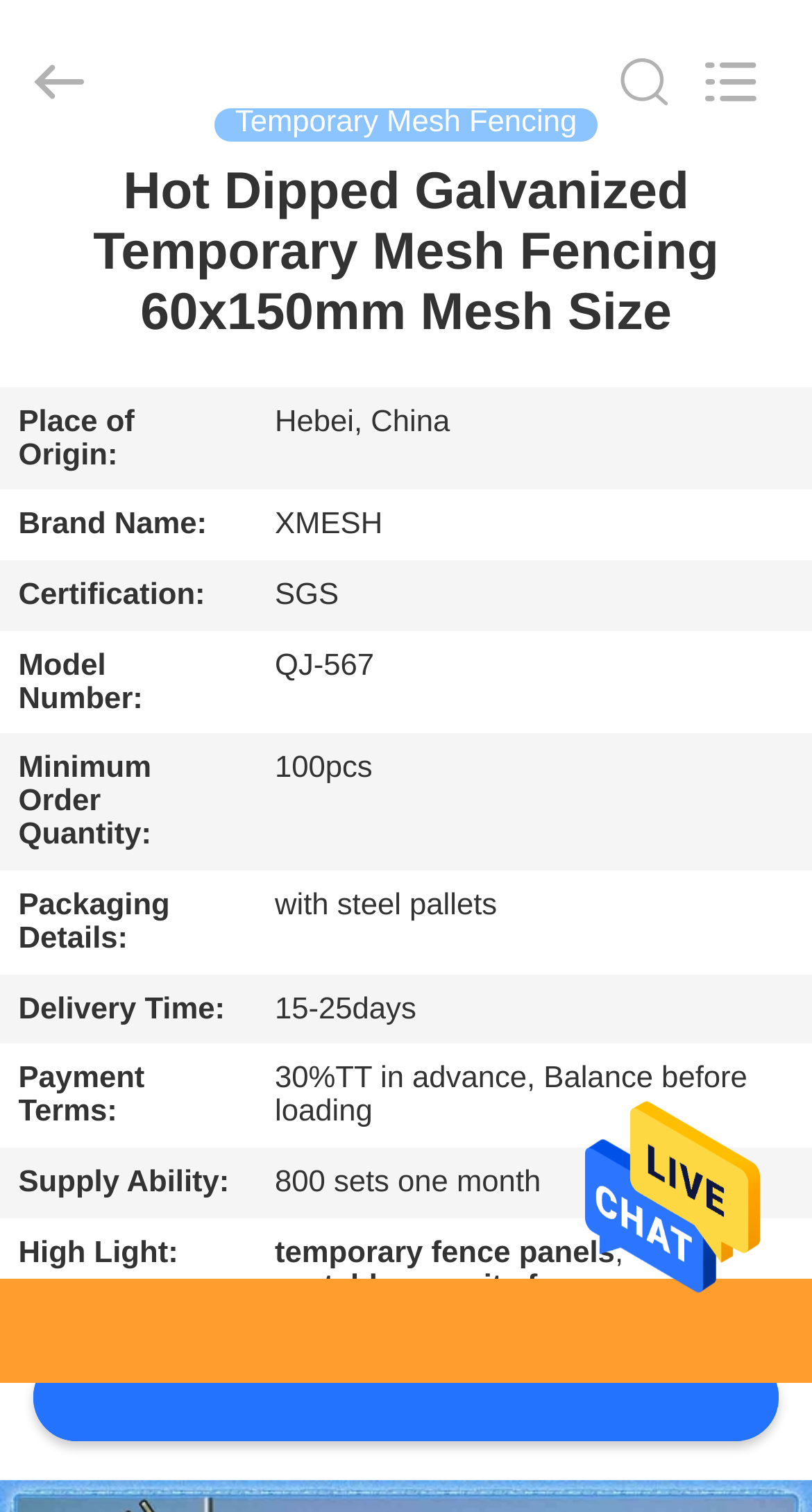What is the minimum order quantity for the hot dipped galvanized temporary mesh fencing?
Provide a detailed and well-explained answer to the question.

I found the answer by examining the table on the webpage, specifically the row with the header 'Minimum Order Quantity:' and the corresponding grid cell that contains the text '100pcs'.